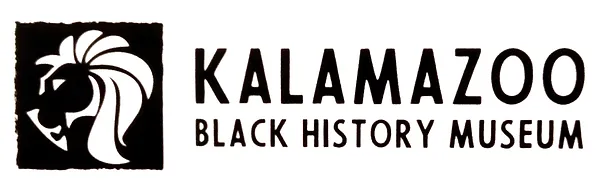What is the museum's mission?
Using the image, respond with a single word or phrase.

Celebrate and educate